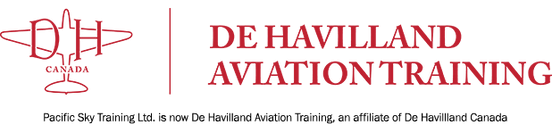Answer the question briefly using a single word or phrase: 
What is the theme of the logo?

Aviation